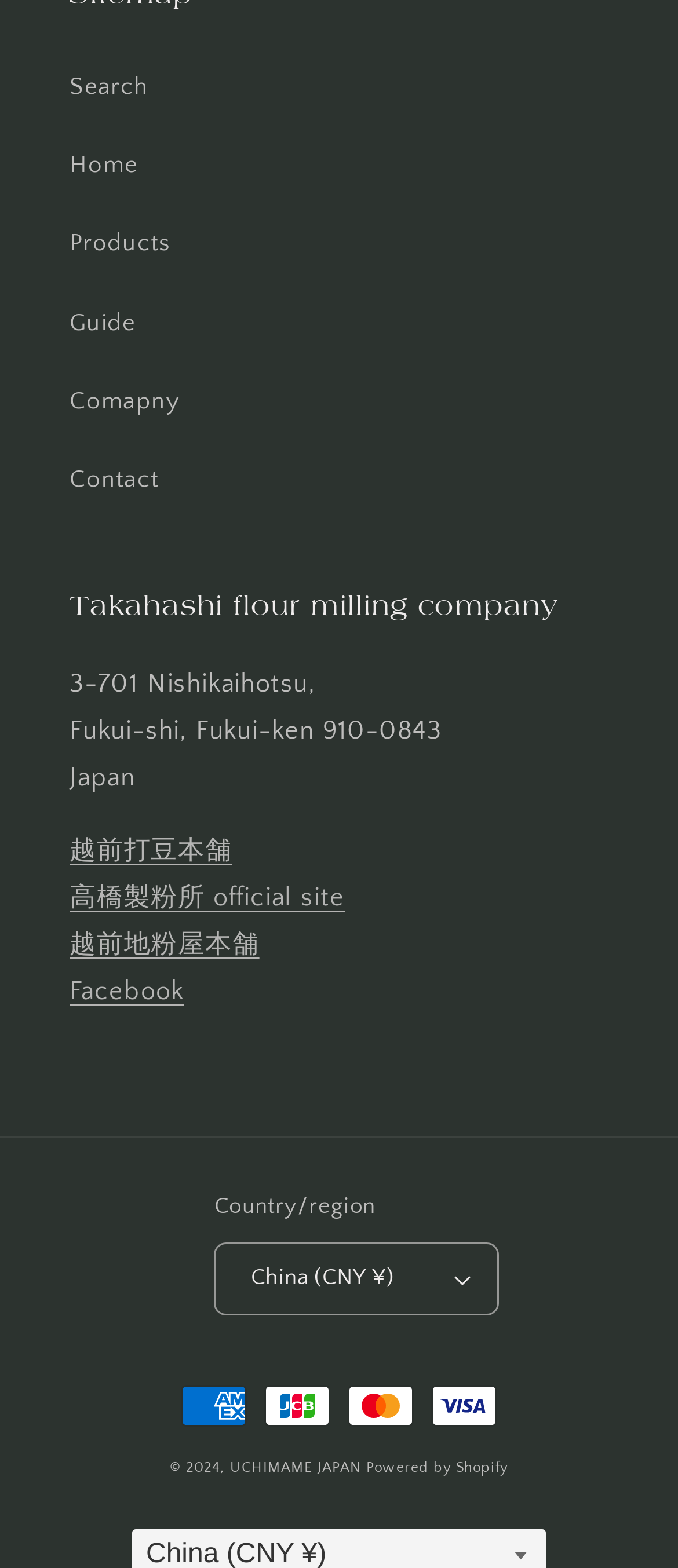Please identify the bounding box coordinates of the area that needs to be clicked to follow this instruction: "Go to the 'Products' page".

[0.103, 0.131, 0.897, 0.181]